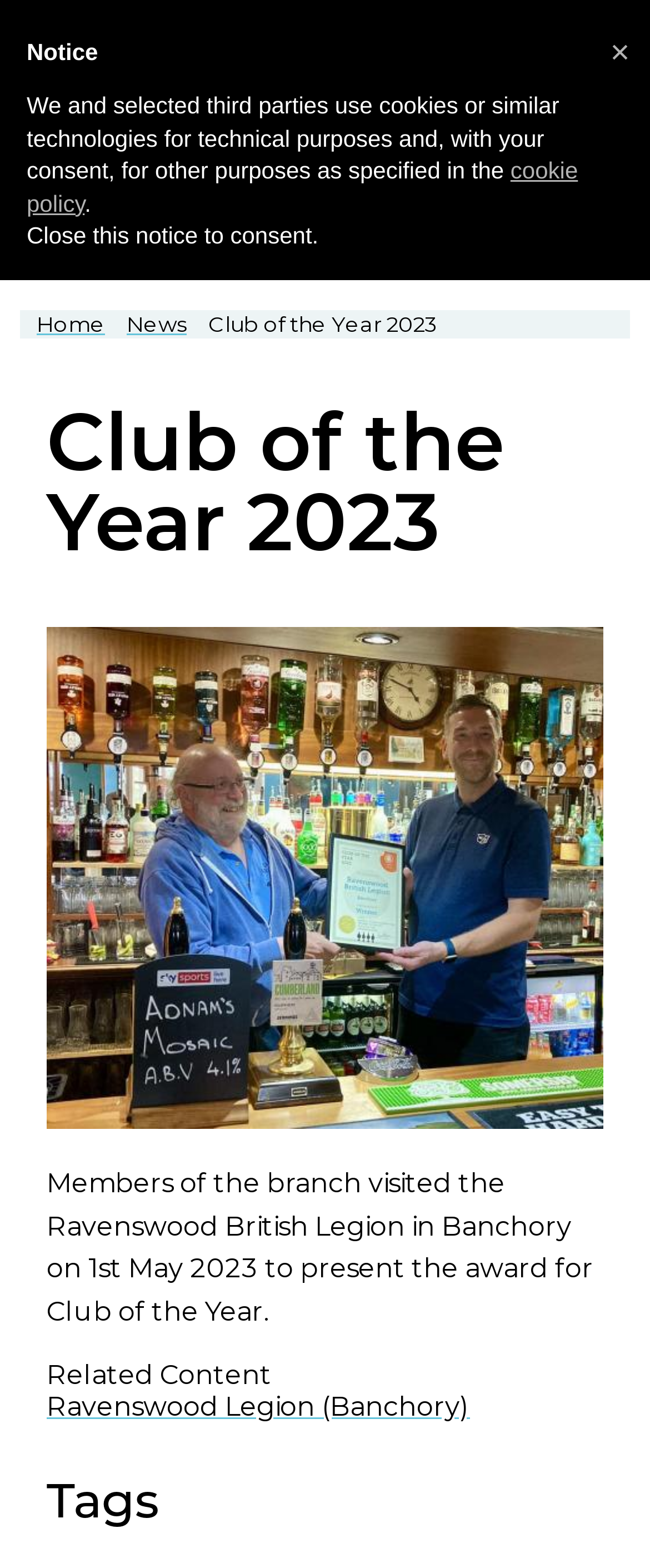Please identify and generate the text content of the webpage's main heading.

Club of the Year 2023